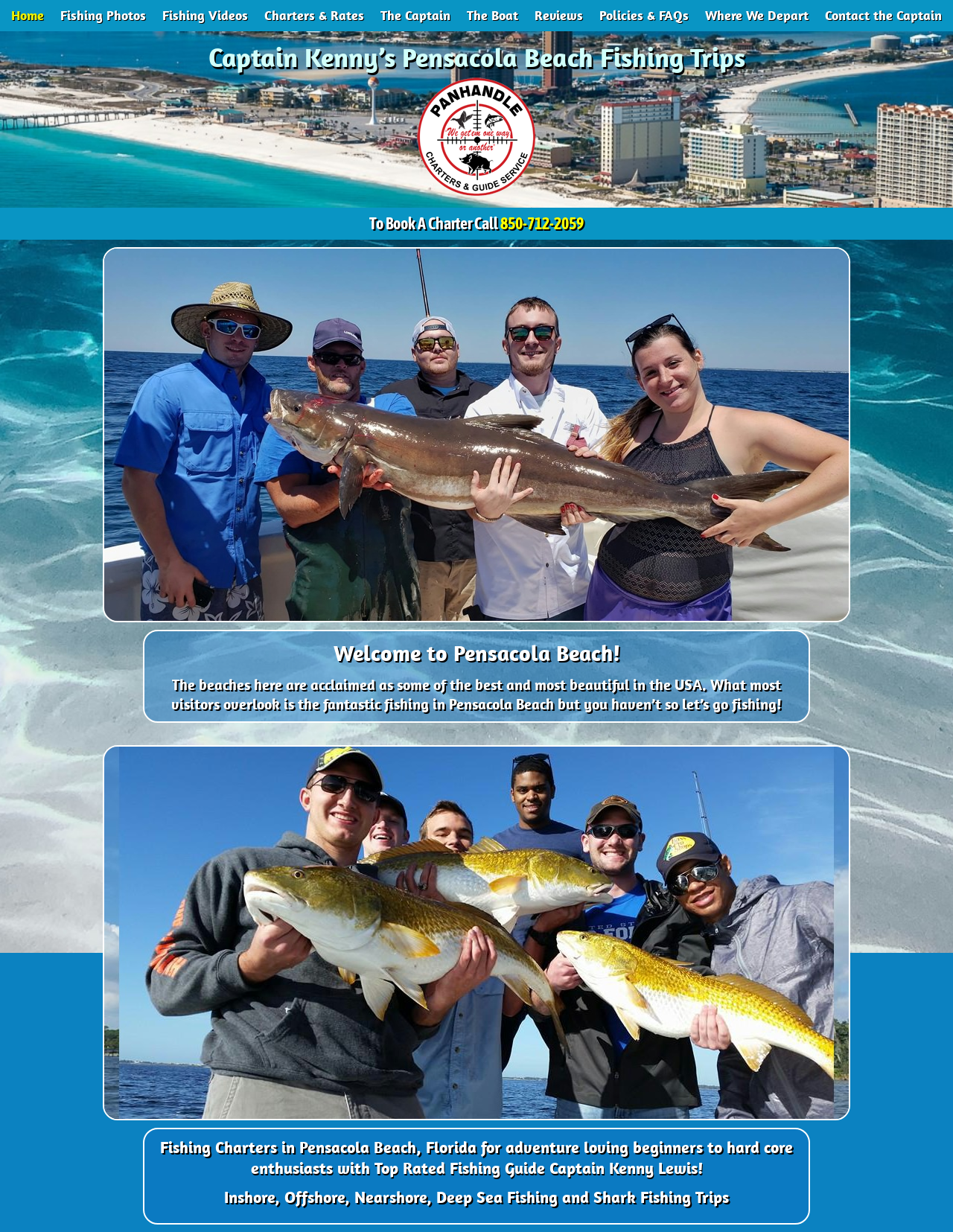Provide the bounding box coordinates for the UI element that is described by this text: "Policies & FAQs". The coordinates should be in the form of four float numbers between 0 and 1: [left, top, right, bottom].

[0.629, 0.008, 0.723, 0.022]